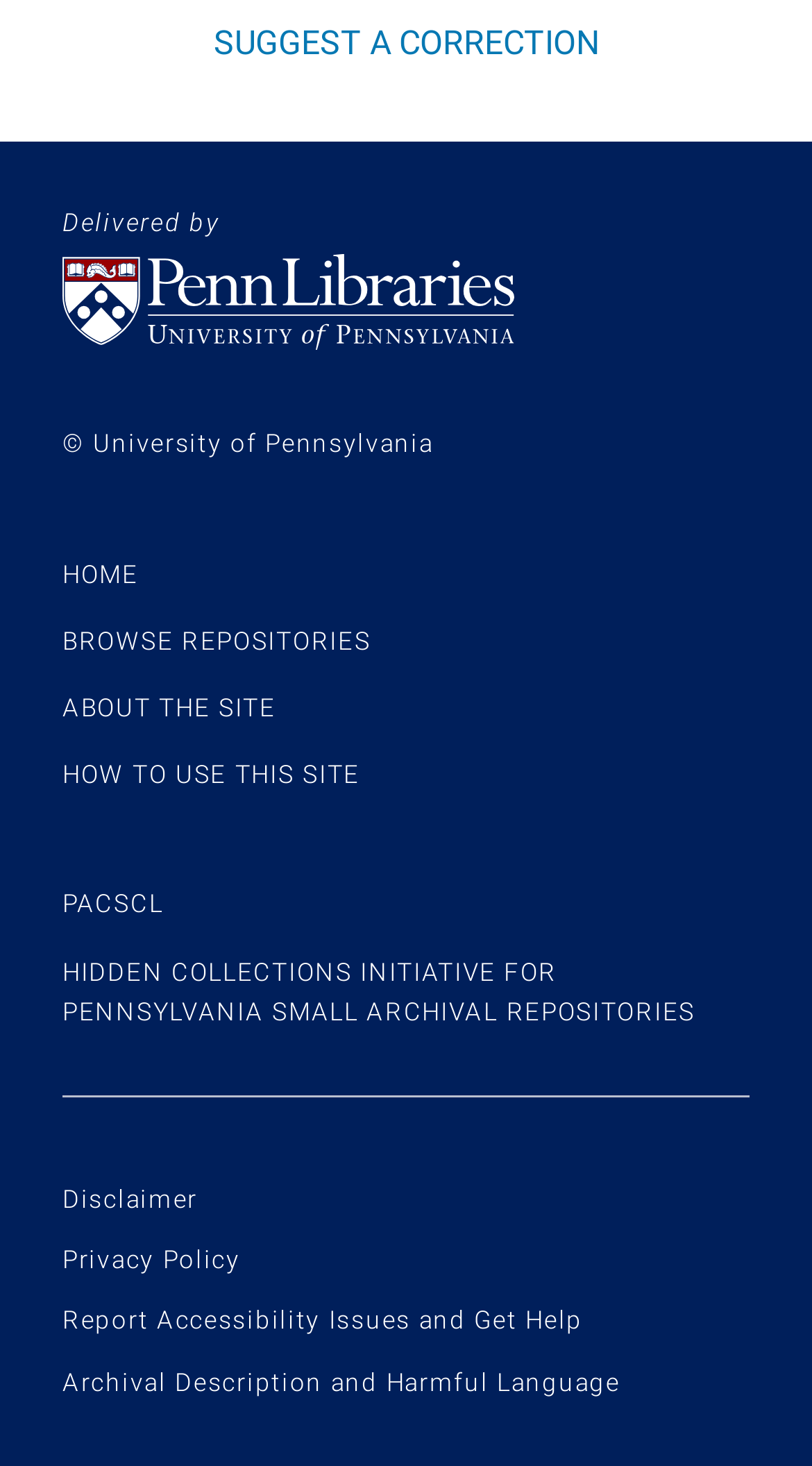How many links are there in the footer?
Look at the image and provide a short answer using one word or a phrase.

12